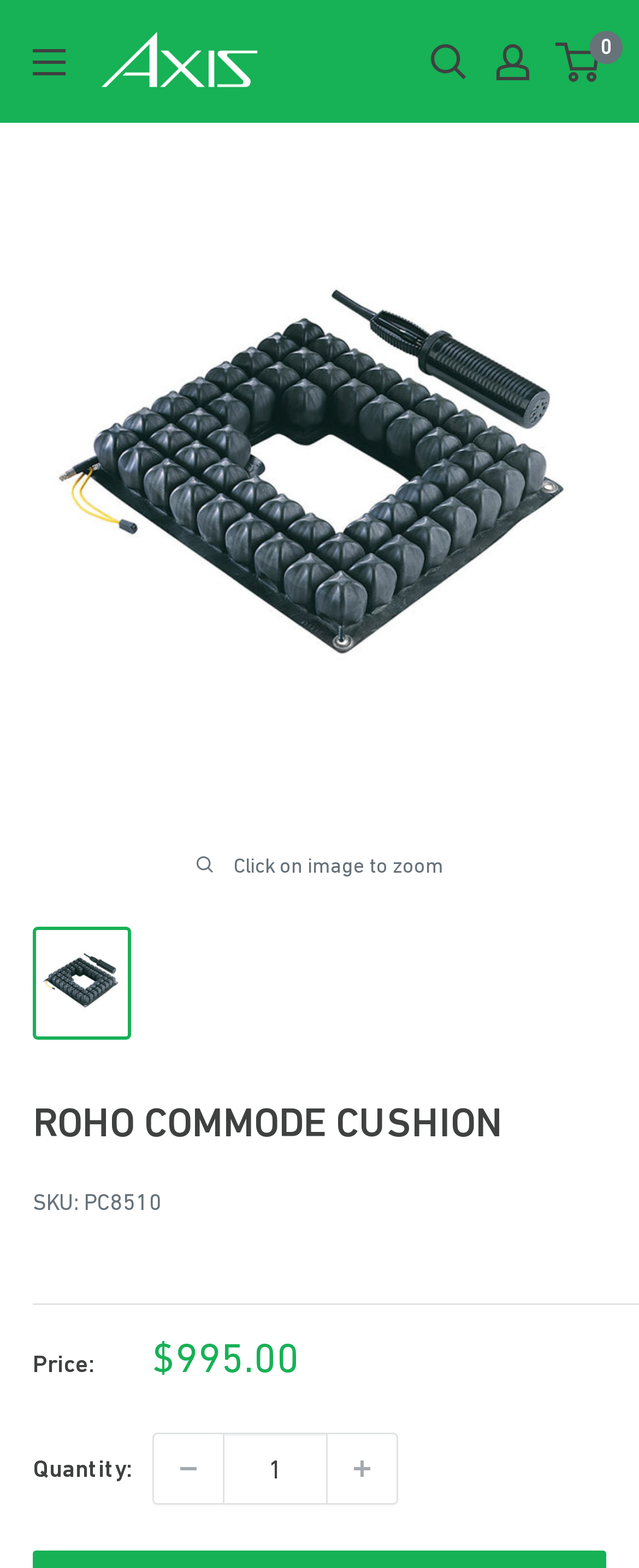Using details from the image, please answer the following question comprehensively:
What is the function of the link 'Open search'?

I inferred the function of this link by analyzing its text content, which is 'Open search'. This suggests that clicking on this link will open a search function or page, allowing users to search for products or content on the website.